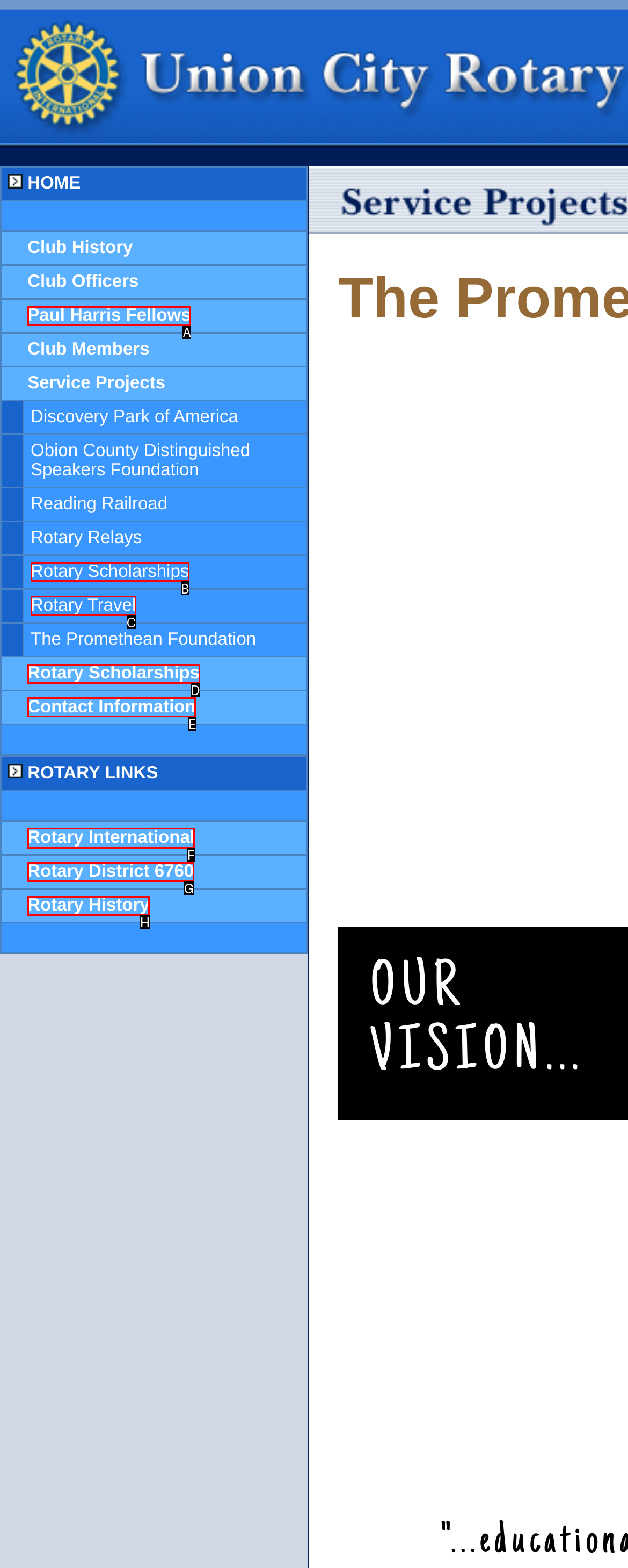Indicate the UI element to click to perform the task: Visit Rotary International. Reply with the letter corresponding to the chosen element.

F